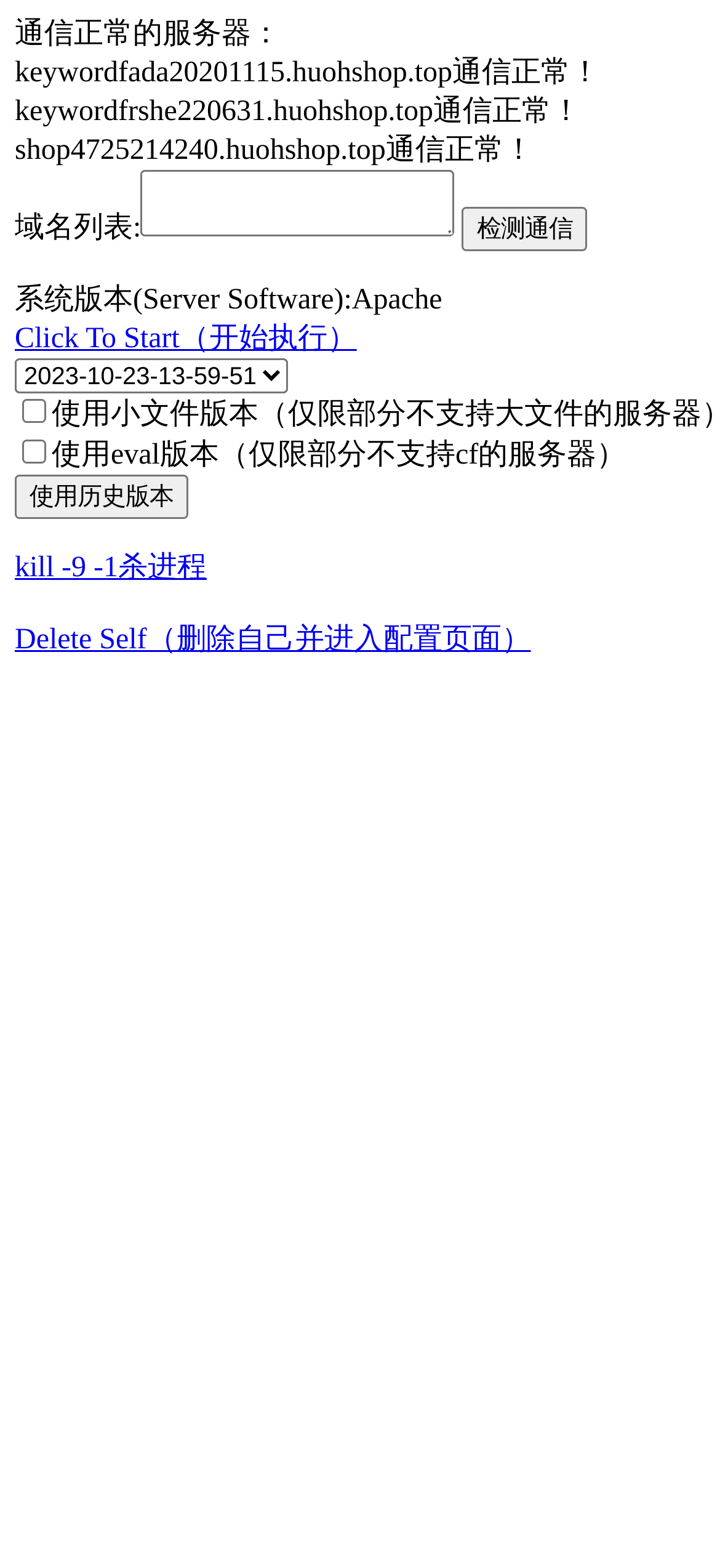Locate the bounding box coordinates of the clickable part needed for the task: "start execution".

[0.021, 0.206, 0.496, 0.226]